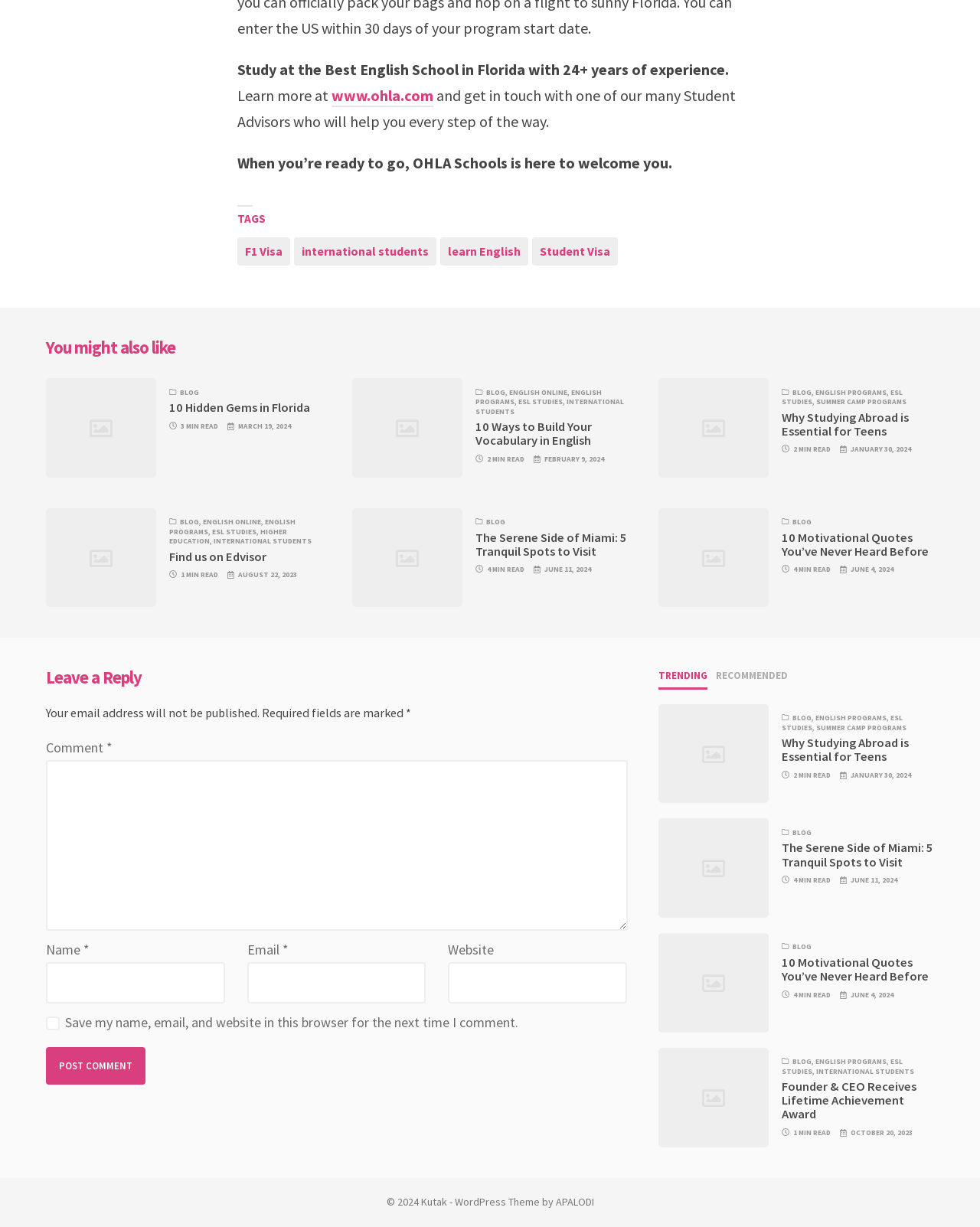Determine the bounding box coordinates of the UI element described below. Use the format (top-left x, top-left y, bottom-right x, bottom-right y) with floating point numbers between 0 and 1: Summer Camp Programs

[0.833, 0.589, 0.925, 0.597]